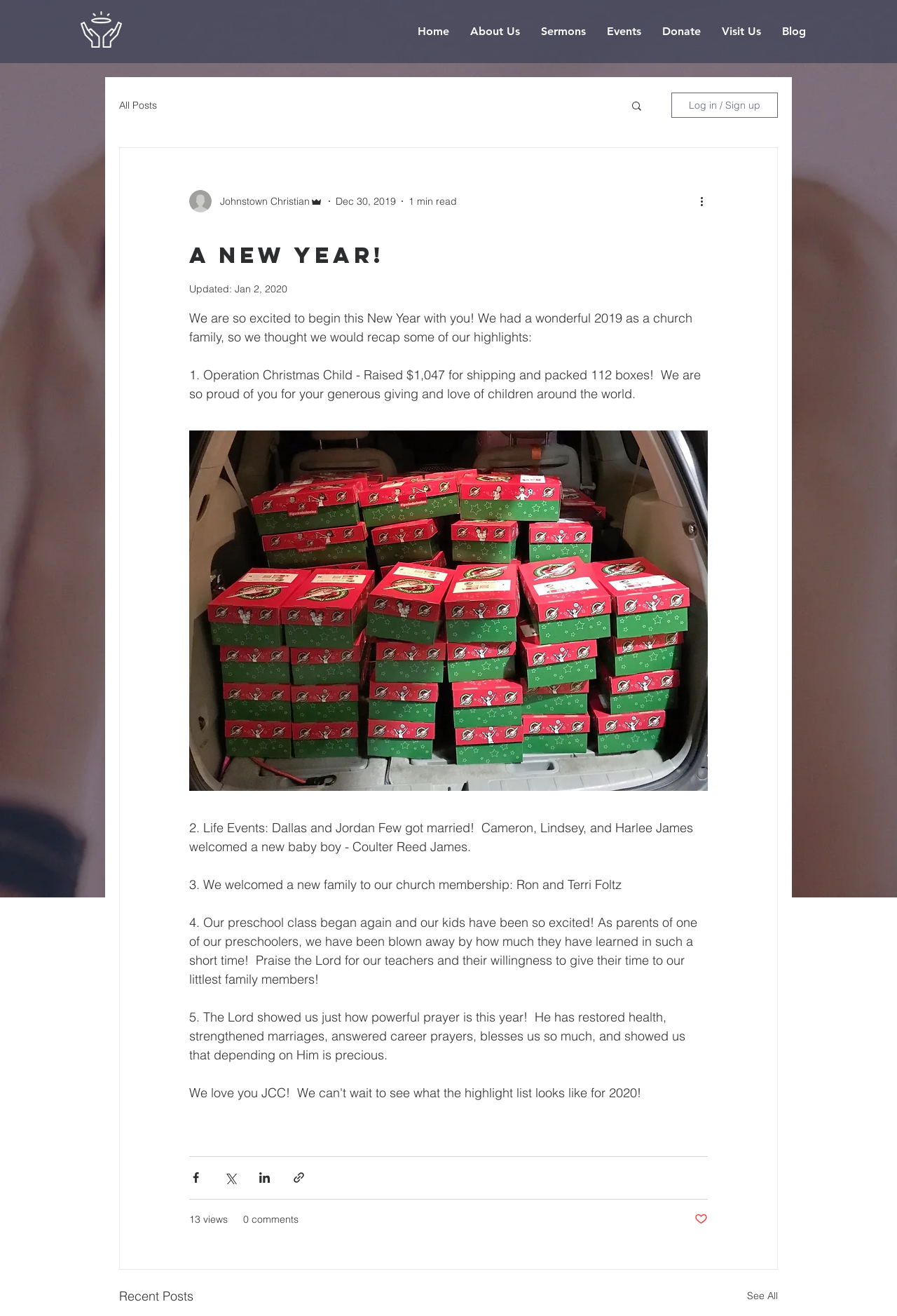Provide the bounding box coordinates for the specified HTML element described in this description: "Scopus". The coordinates should be four float numbers ranging from 0 to 1, in the format [left, top, right, bottom].

None